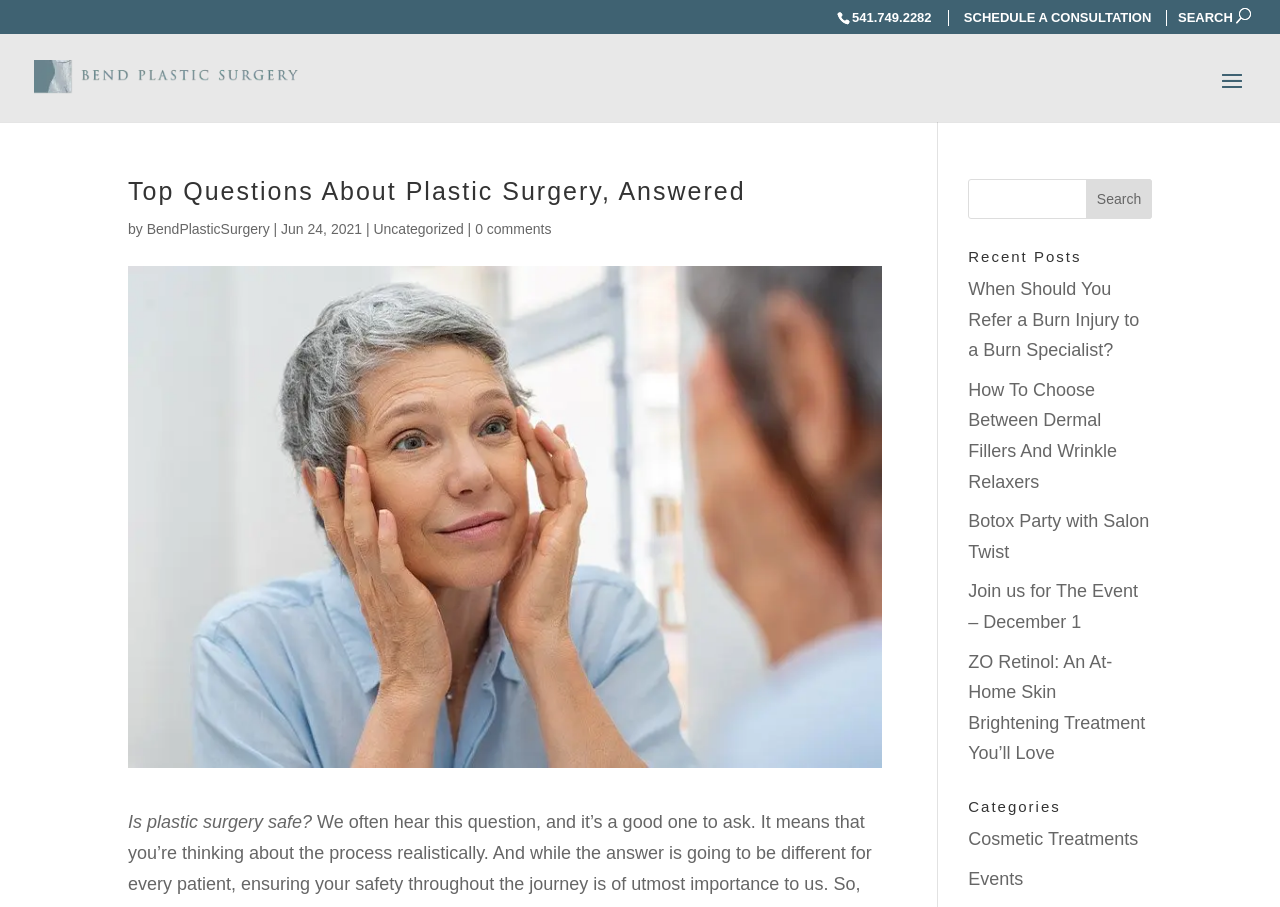Please give a succinct answer to the question in one word or phrase:
What is the bounding box coordinate of the search bar?

[0.756, 0.197, 0.9, 0.241]